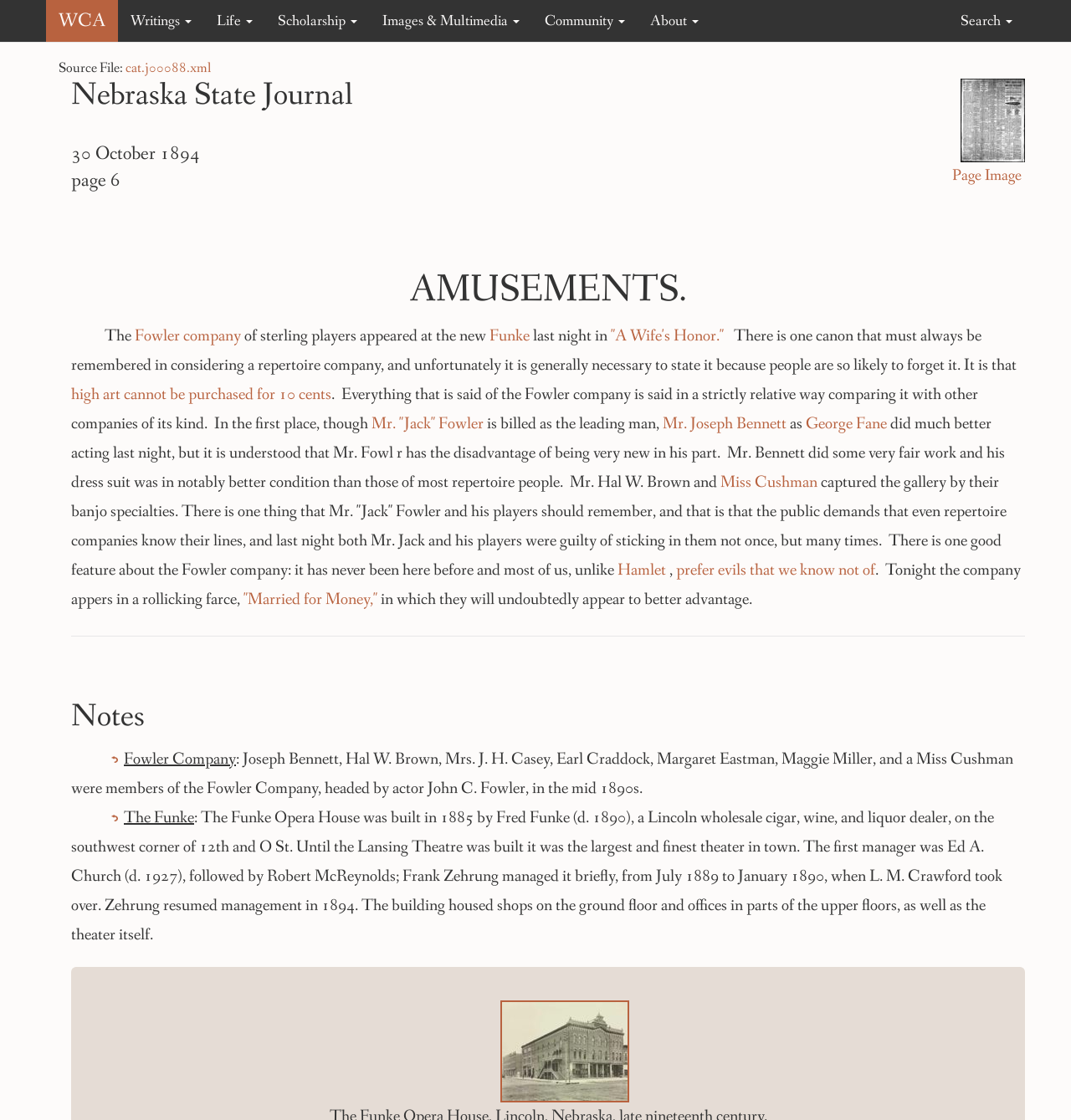Refer to the image and answer the question with as much detail as possible: What is the name of the company mentioned in the article?

The article mentions the Fowler company in the context of a repertoire company that appeared at the new Funke Opera House. The company is led by Mr. 'Jack' Fowler and features players such as Mr. Joseph Bennett and Miss Cushman.